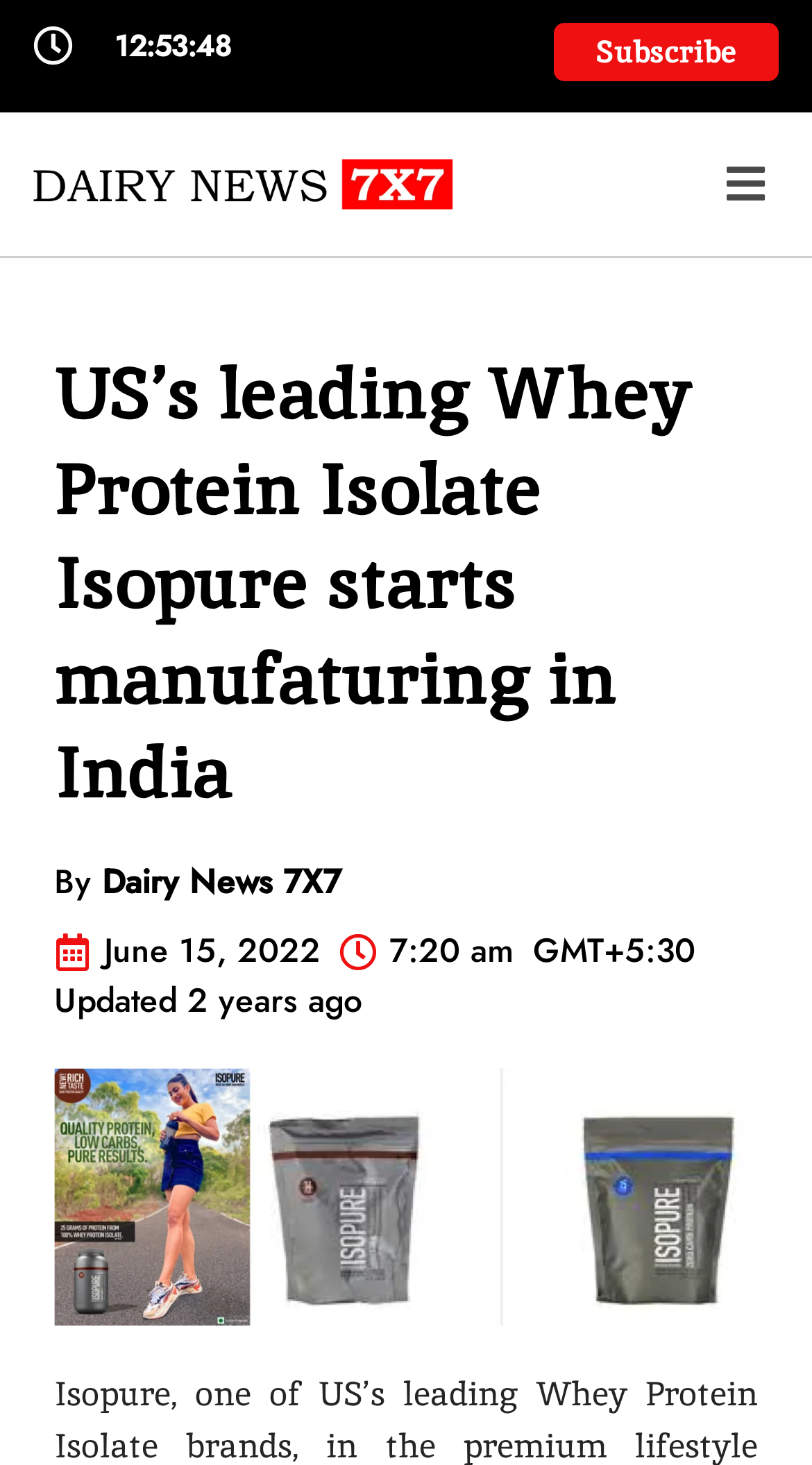What is the date of the article?
Look at the image and answer the question with a single word or phrase.

June 15, 2022